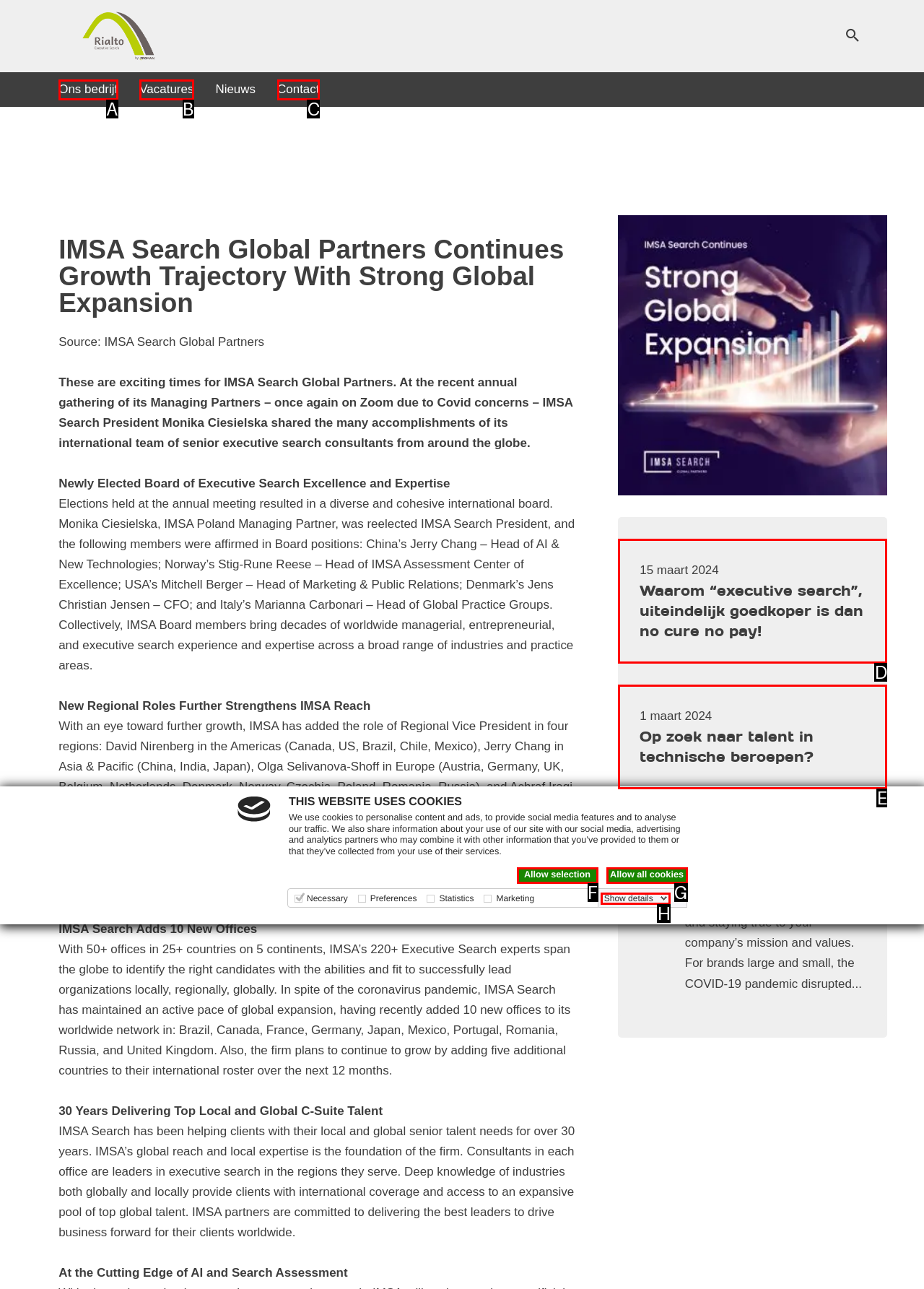From the given choices, determine which HTML element matches the description: Allow all cookies. Reply with the appropriate letter.

G